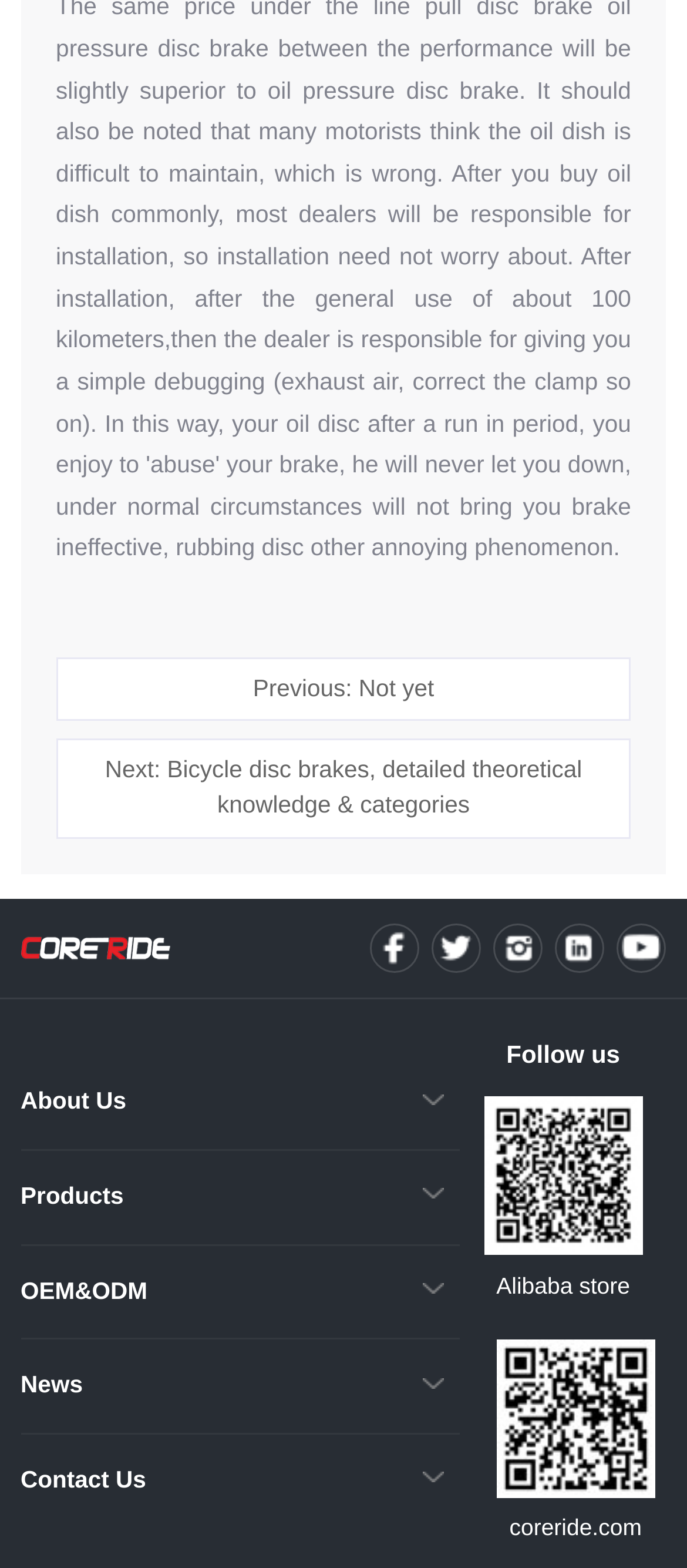Answer this question in one word or a short phrase: What is the next topic?

Bicycle disc brakes